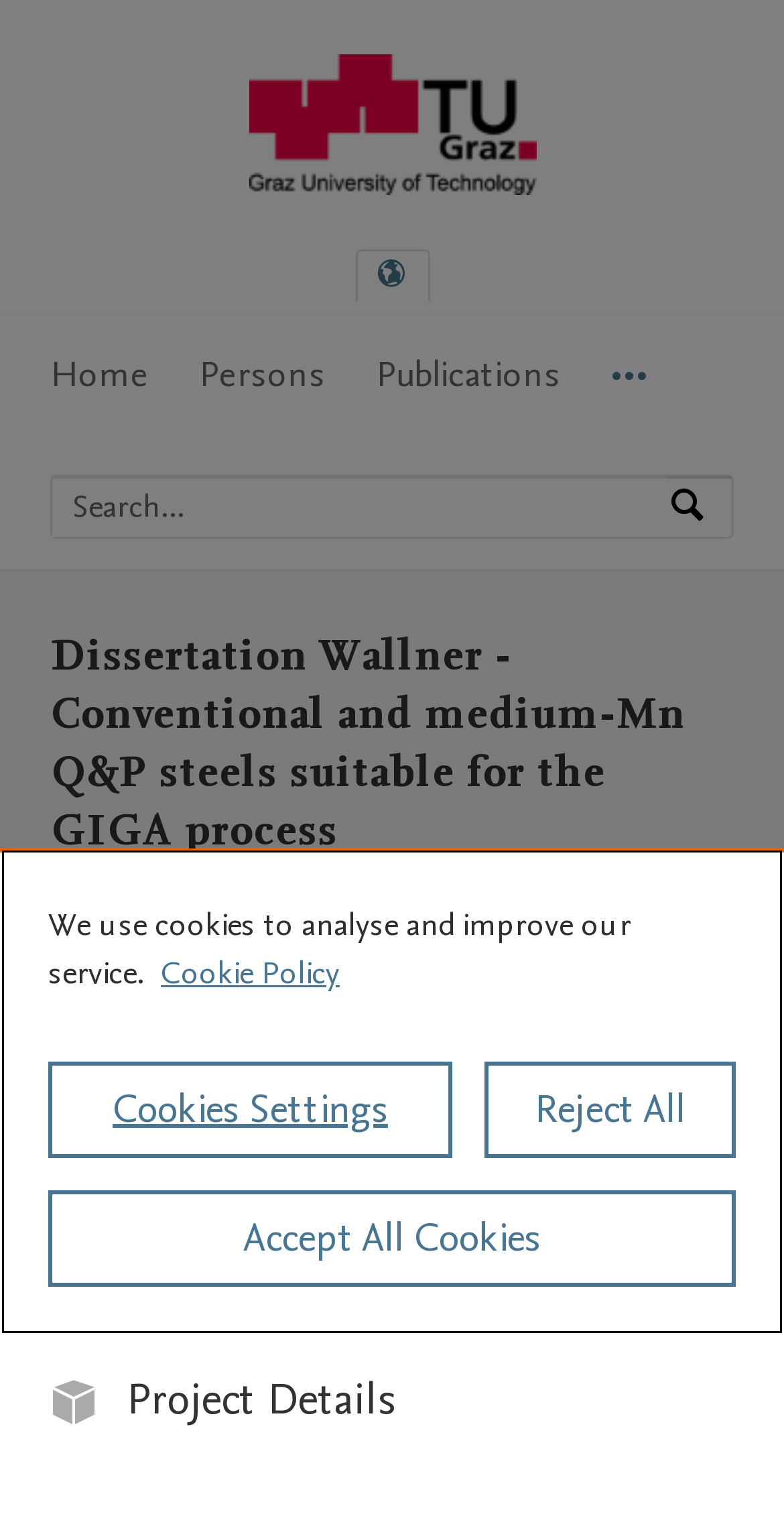Provide the bounding box coordinates in the format (top-left x, top-left y, bottom-right x, bottom-right y). All values are floating point numbers between 0 and 1. Determine the bounding box coordinate of the UI element described as: Cookie Policy

[0.205, 0.628, 0.433, 0.657]